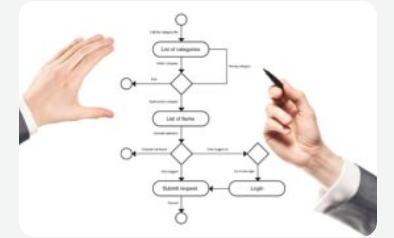What are the final options in the process?
Please provide a single word or phrase in response based on the screenshot.

Submit request or Login